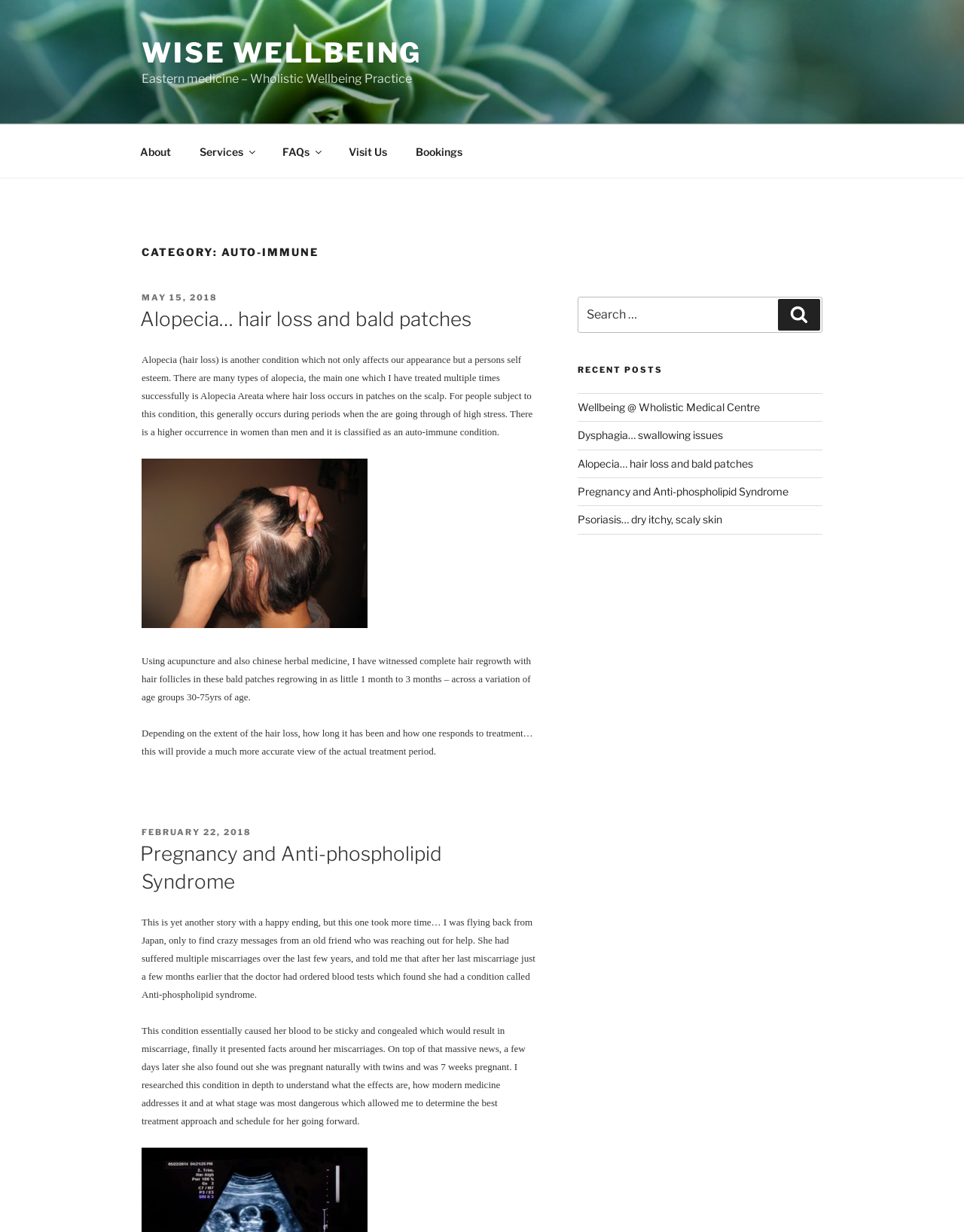Mark the bounding box of the element that matches the following description: "Wellbeing @ Wholistic Medical Centre".

[0.599, 0.325, 0.788, 0.335]